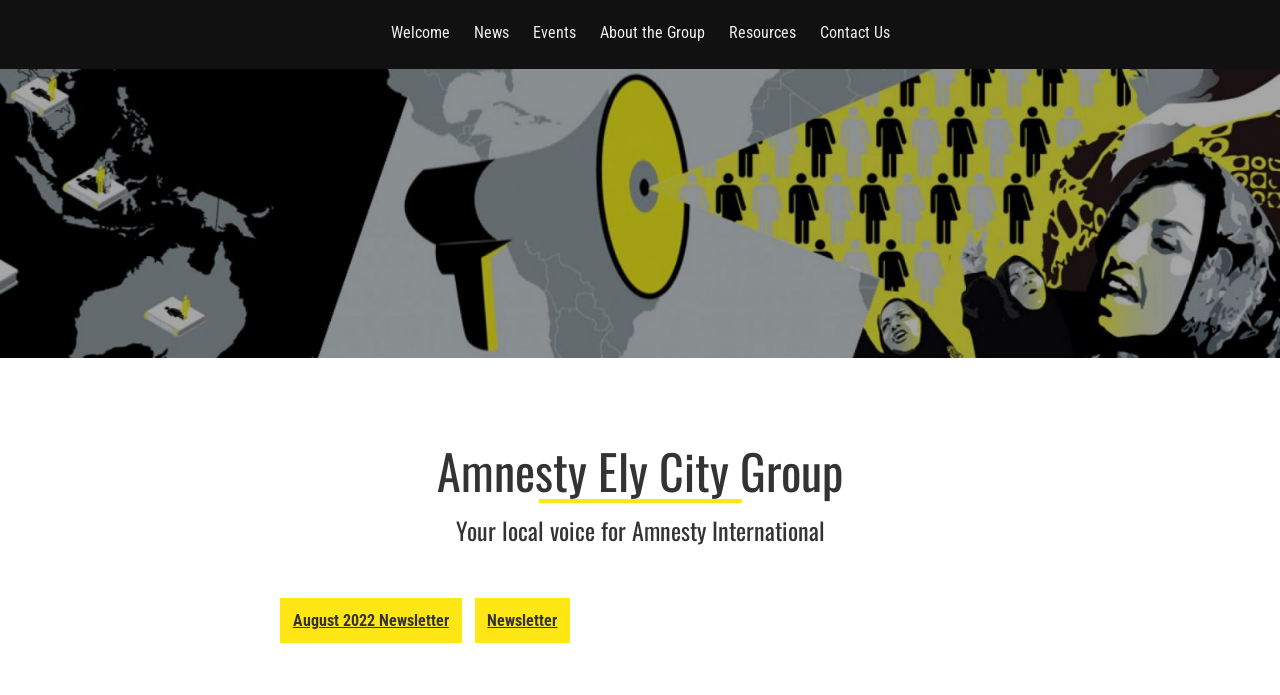Use one word or a short phrase to answer the question provided: 
How many newsletter links are there?

2